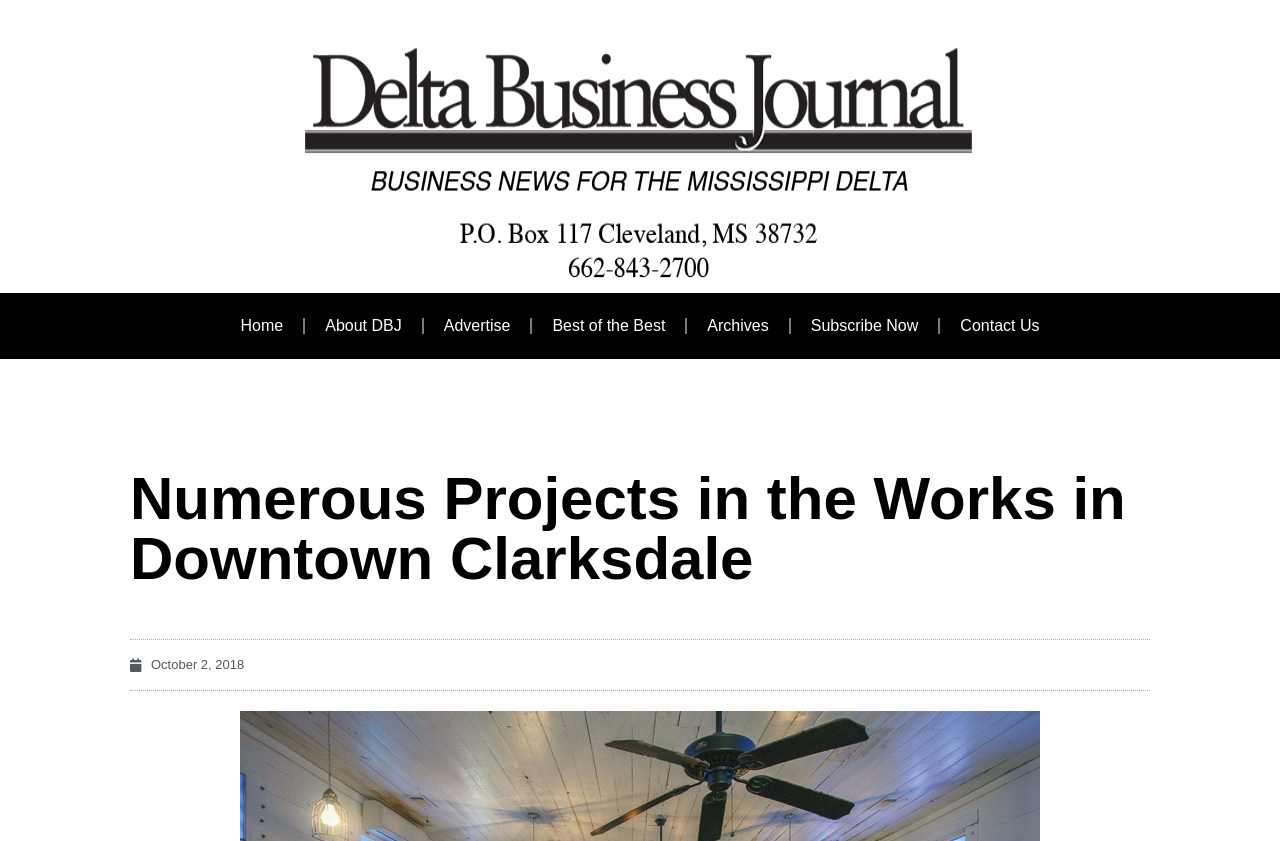Please predict the bounding box coordinates of the element's region where a click is necessary to complete the following instruction: "Enter your name". The coordinates should be represented by four float numbers between 0 and 1, i.e., [left, top, right, bottom].

None